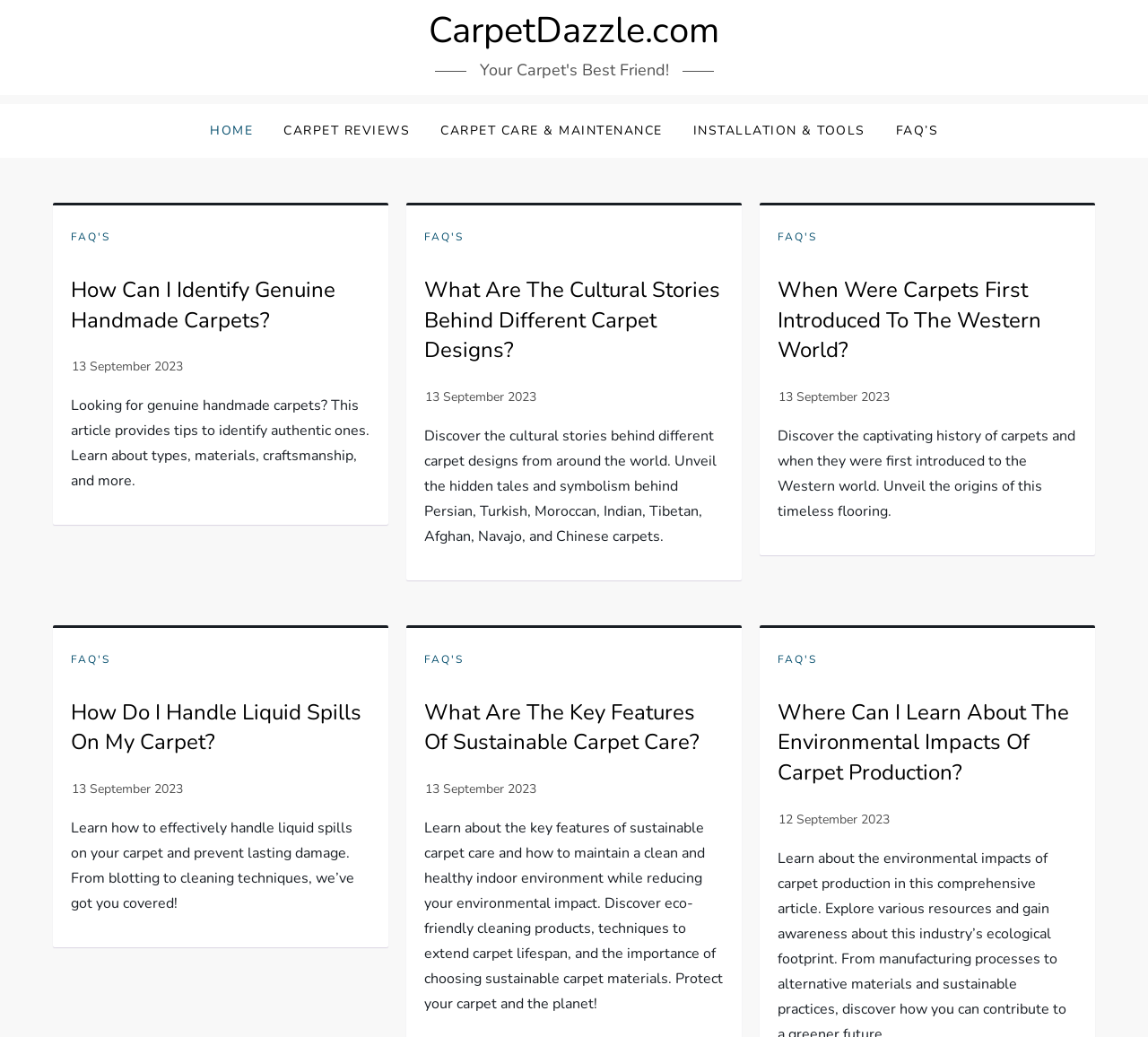Determine the bounding box coordinates of the region that needs to be clicked to achieve the task: "Check the FAQ about handling liquid spills on carpets".

[0.062, 0.673, 0.323, 0.731]